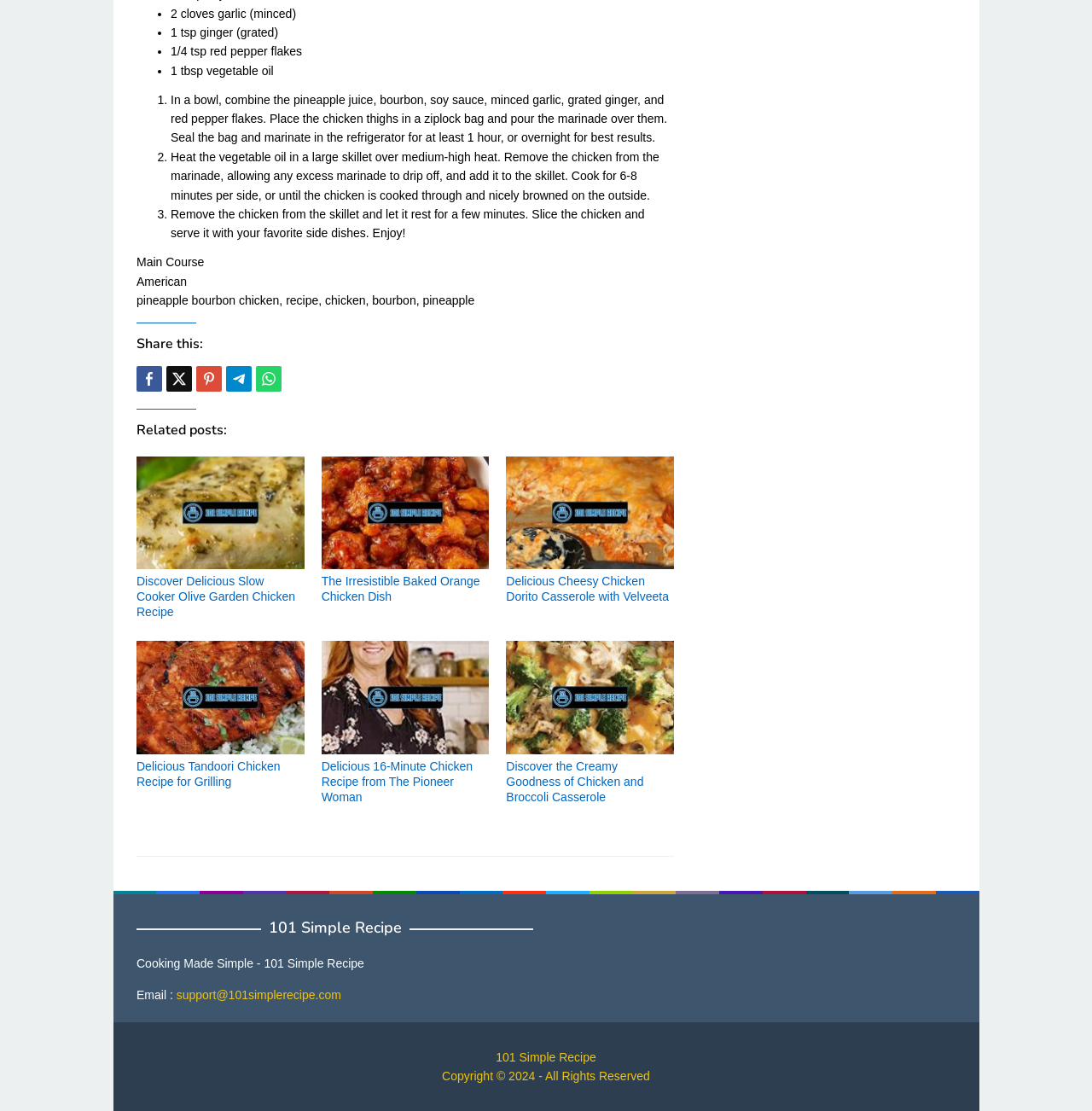Please give the bounding box coordinates of the area that should be clicked to fulfill the following instruction: "Tweet this". The coordinates should be in the format of four float numbers from 0 to 1, i.e., [left, top, right, bottom].

[0.152, 0.33, 0.176, 0.353]